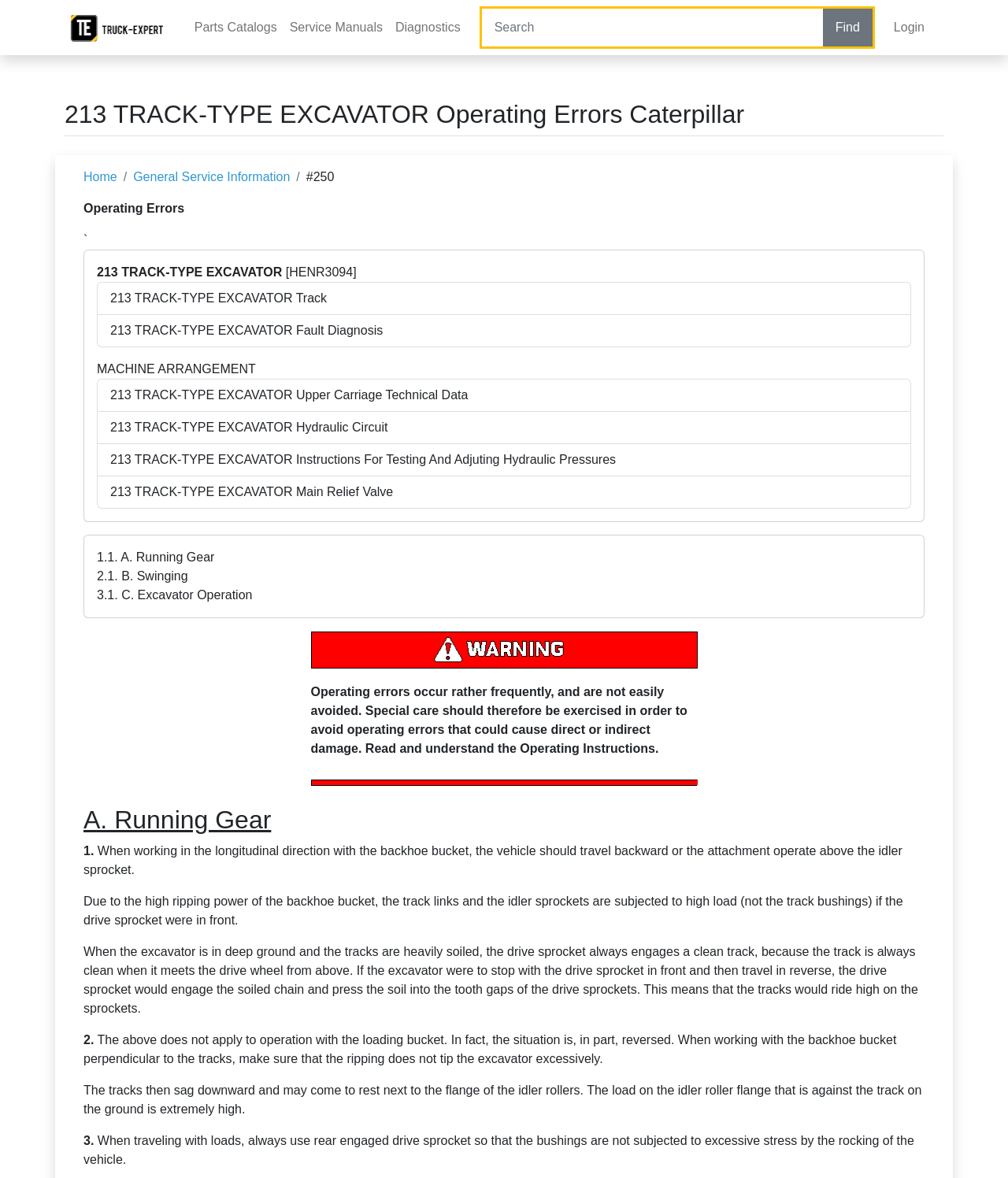Write a detailed summary of the webpage.

This webpage appears to be a technical manual or guide for operating a 213 TRACK-TYPE EXCAVATOR, specifically focusing on operating errors and safety precautions. 

At the top of the page, there are several links to related resources, including "EPC Parts Catalogs", "Parts Catalogs", "Service Manuals", and "Diagnostics". A search bar with a "Find" button is located to the right of these links. 

Below this section, there is a heading that repeats the title "213 TRACK-TYPE EXCAVATOR Operating Errors Caterpillar". Underneath this heading, there are several links to specific sections or topics, including "Home", "General Service Information", and various operating error categories.

The main content of the page is divided into sections, each addressing a specific operating error or safety concern. The first section is titled "A. Running Gear" and provides warnings and guidelines for operating the excavator in different scenarios, including working in the longitudinal direction with the backhoe bucket and traveling with loads. 

Throughout the page, there are images and icons, including warning symbols, that accompany the text to emphasize important safety information. The text is organized into paragraphs, lists, and tables, making it easier to read and understand.